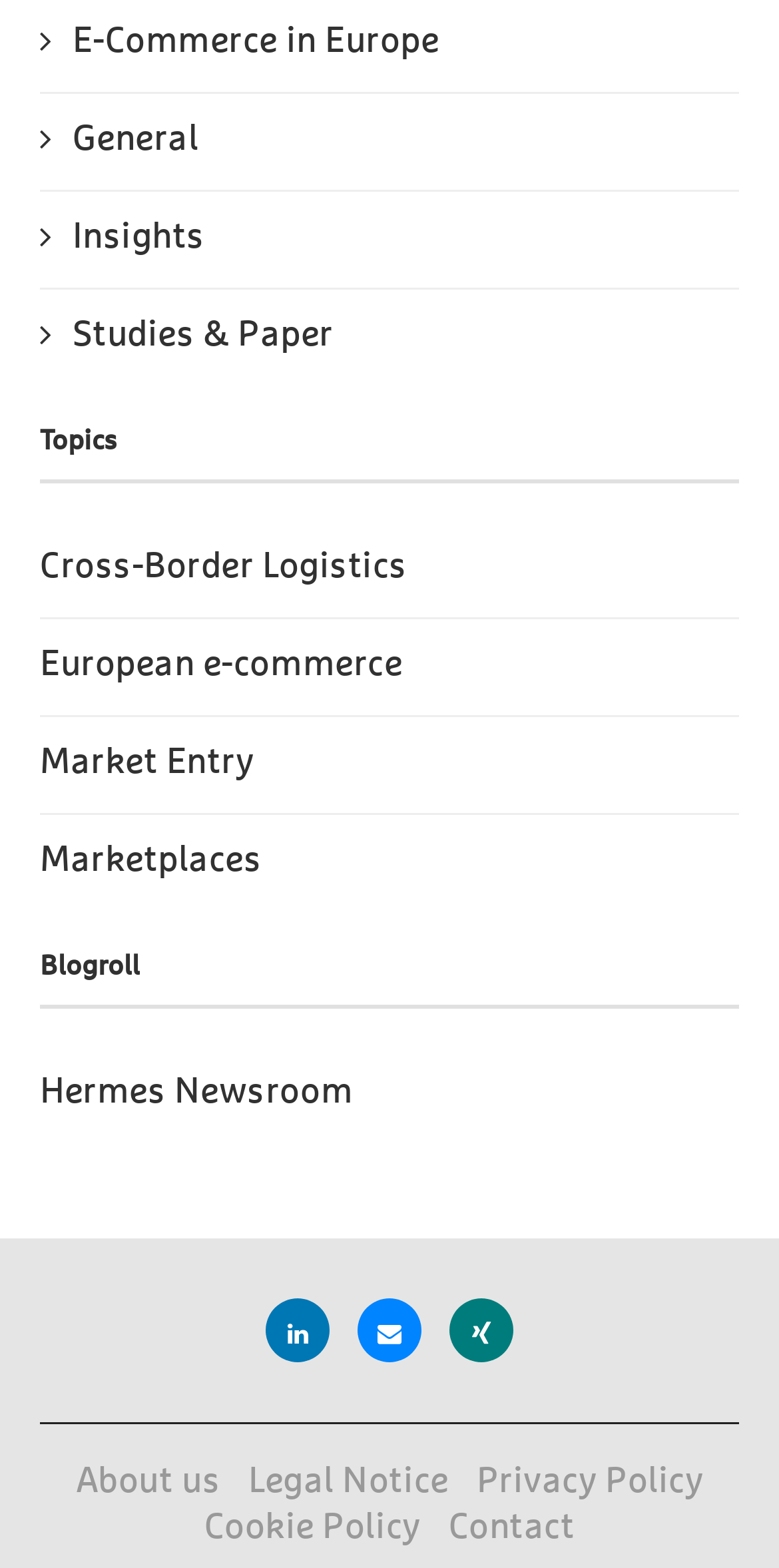Identify the bounding box coordinates for the UI element mentioned here: "Market Entry". Provide the coordinates as four float values between 0 and 1, i.e., [left, top, right, bottom].

[0.051, 0.475, 0.326, 0.498]